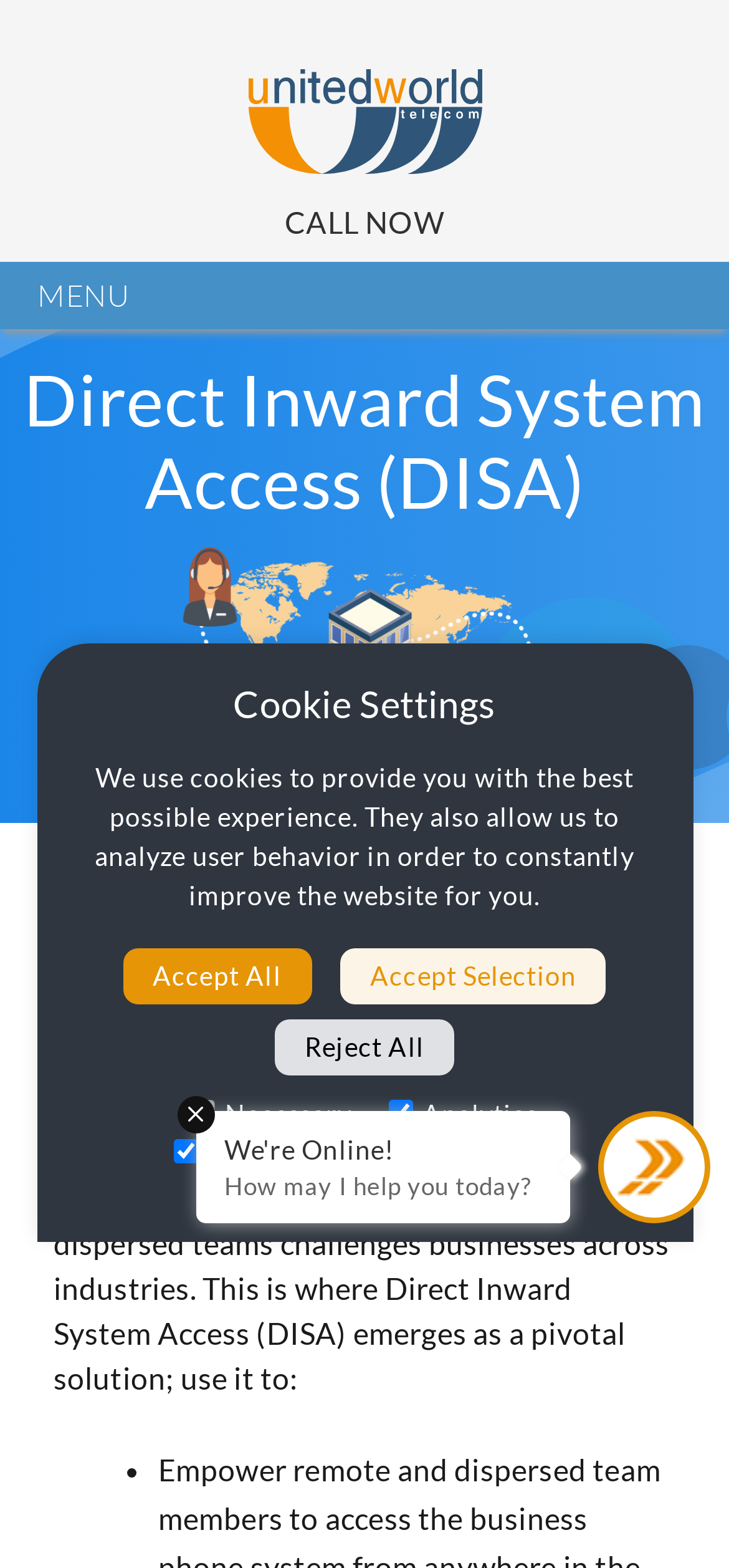Identify the bounding box for the UI element specified in this description: "Accept All". The coordinates must be four float numbers between 0 and 1, formatted as [left, top, right, bottom].

[0.168, 0.605, 0.427, 0.641]